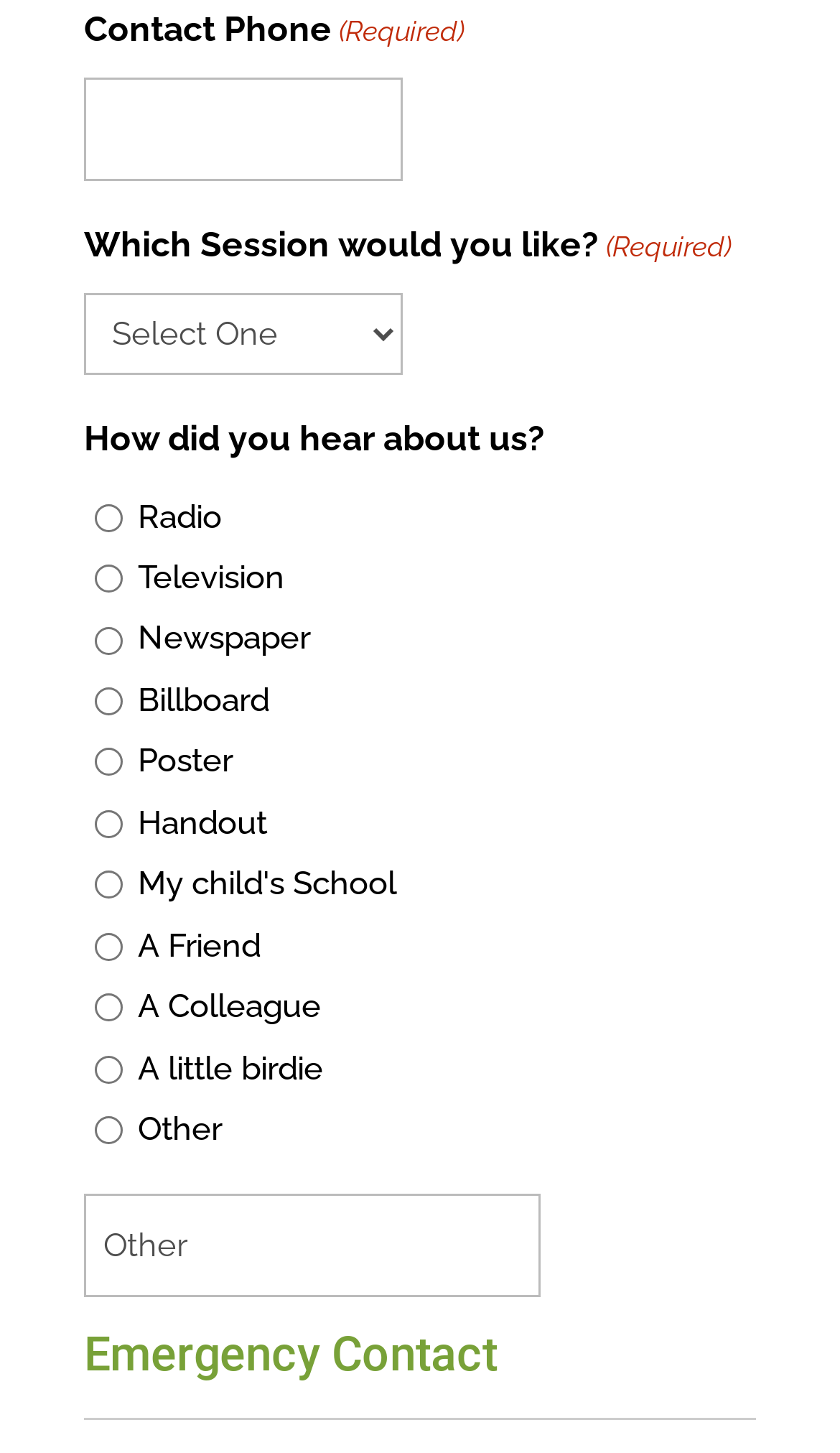Pinpoint the bounding box coordinates of the element to be clicked to execute the instruction: "Enter contact phone number".

[0.1, 0.053, 0.479, 0.124]